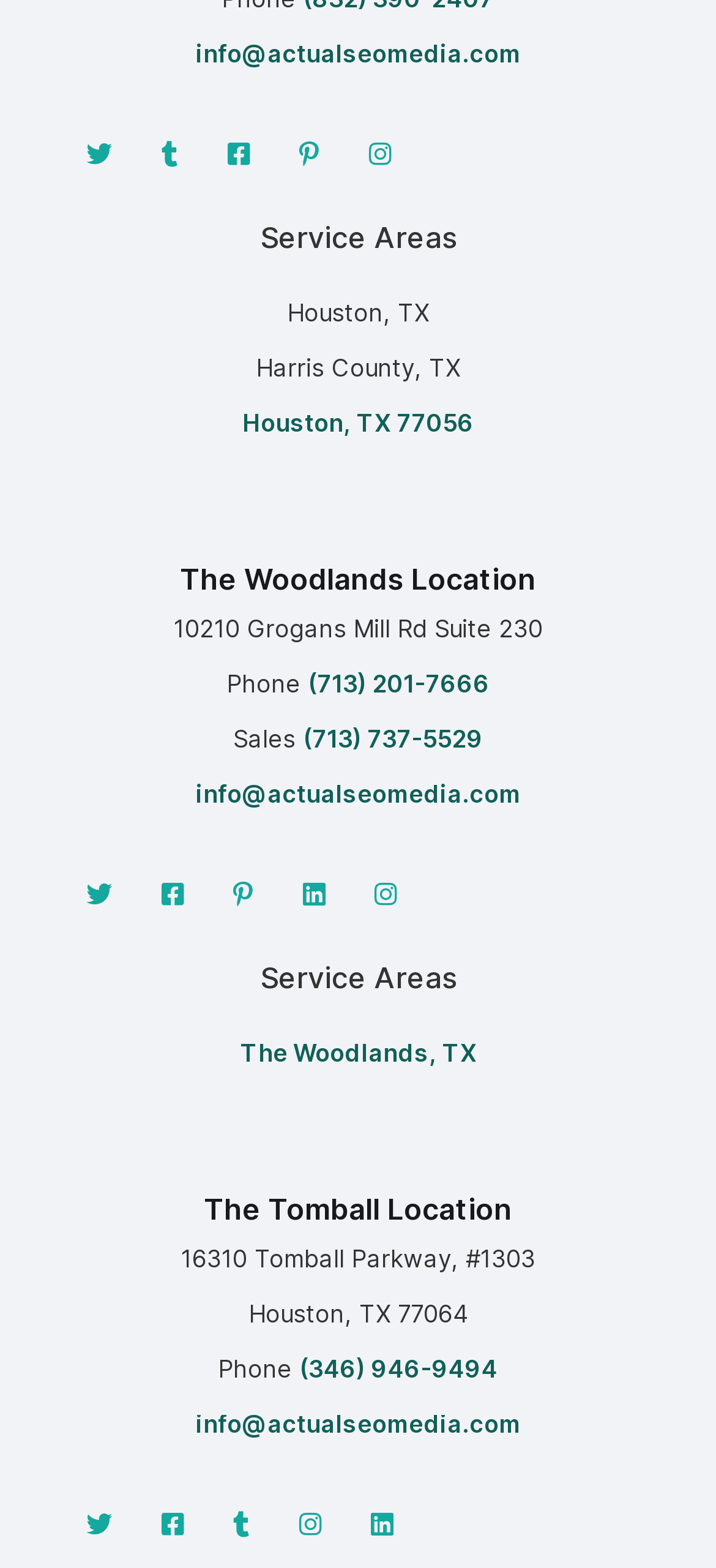Find the bounding box coordinates for the HTML element specified by: "aria-label="Tweet"".

None